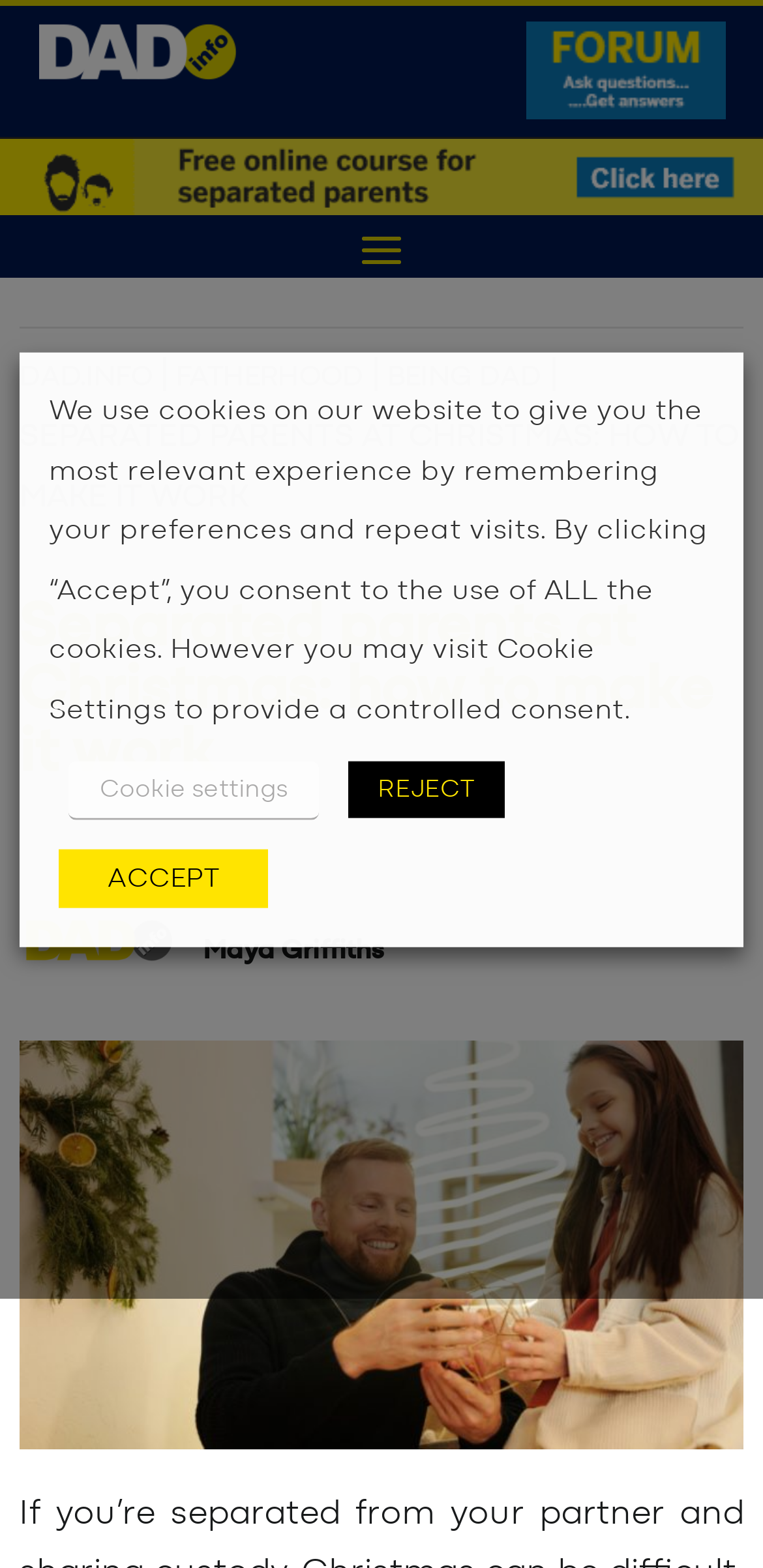Analyze the image and answer the question with as much detail as possible: 
What is the topic of the webpage?

The webpage is about providing guidance and support for separated parents during the Christmas period, as indicated by the heading 'Separated parents at Christmas: how to make it work' and the overall content of the page.